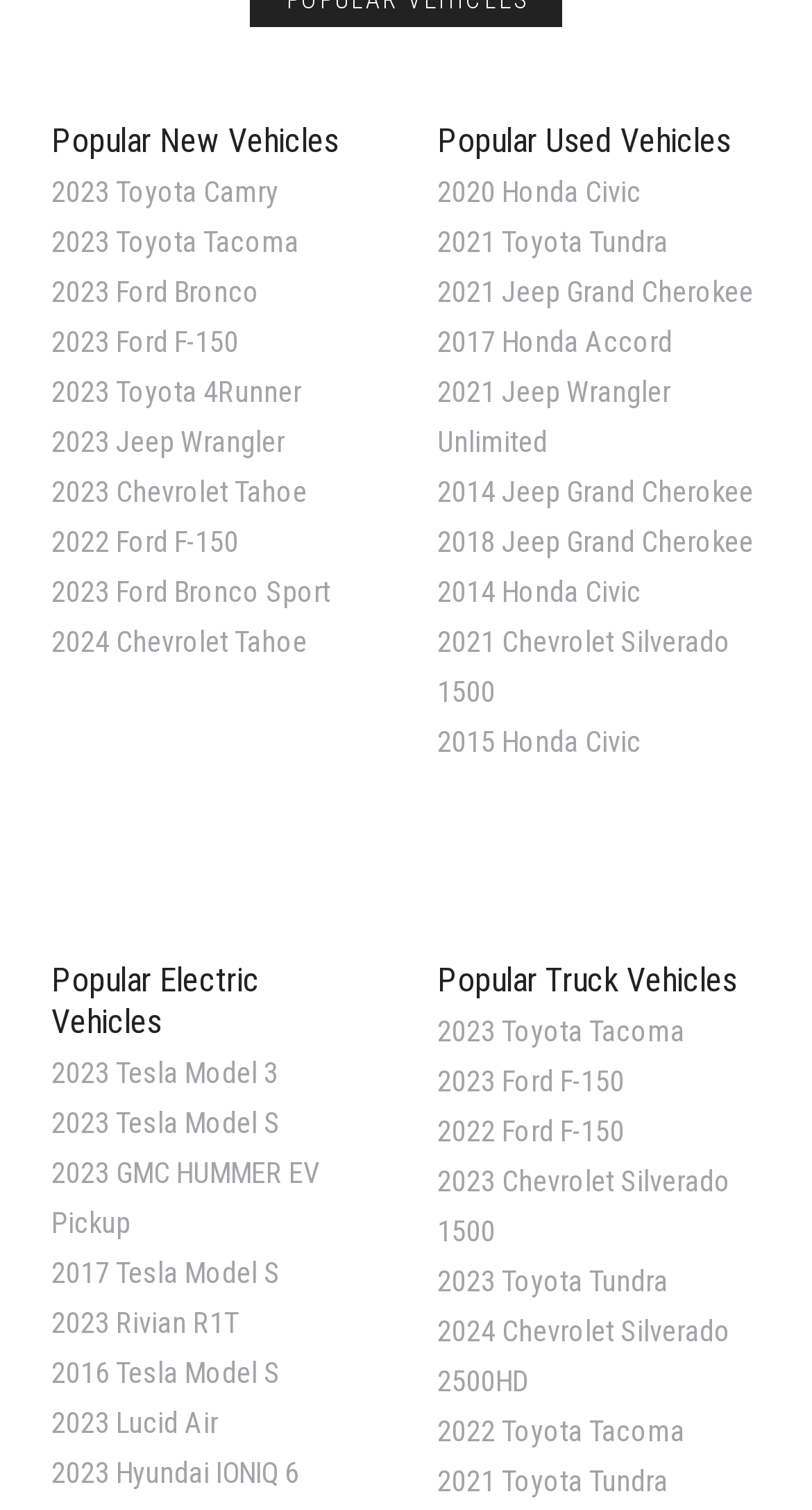Please find the bounding box coordinates of the element that must be clicked to perform the given instruction: "Check 2023 Ford F-150 information". The coordinates should be four float numbers from 0 to 1, i.e., [left, top, right, bottom].

[0.063, 0.216, 0.294, 0.238]